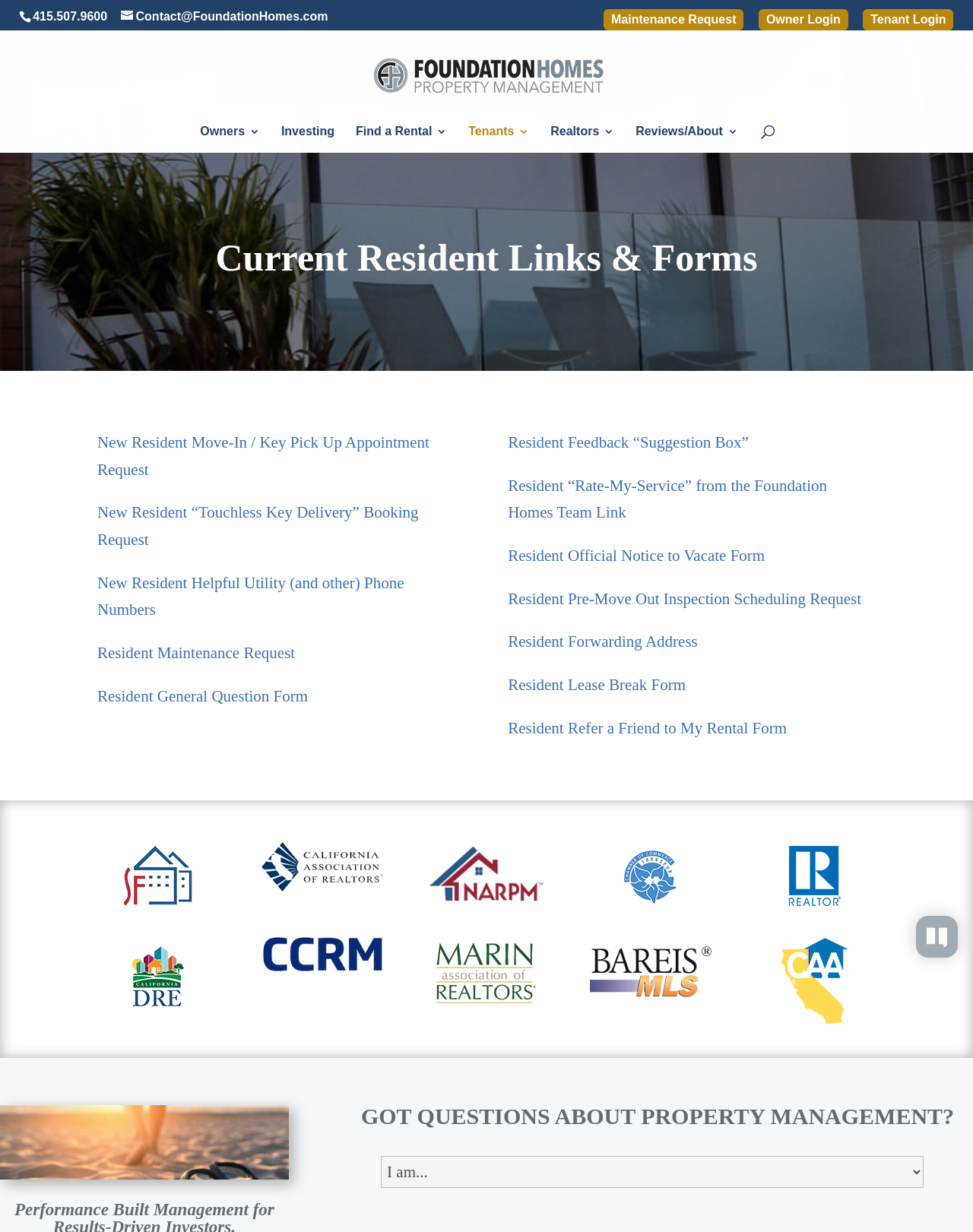Indicate the bounding box coordinates of the element that needs to be clicked to satisfy the following instruction: "Search for something". The coordinates should be four float numbers between 0 and 1, i.e., [left, top, right, bottom].

[0.053, 0.024, 0.953, 0.025]